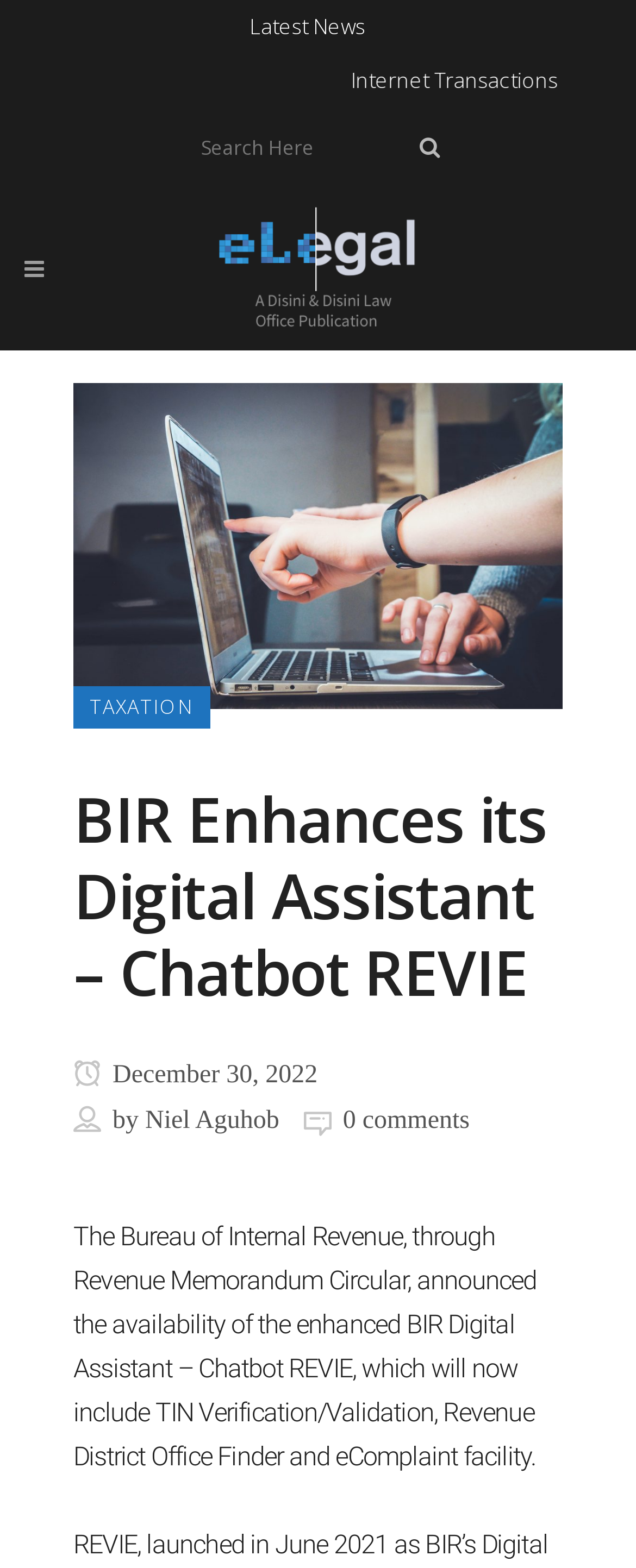What is the new feature of the BIR Digital Assistant?
Make sure to answer the question with a detailed and comprehensive explanation.

According to the webpage, the enhanced BIR Digital Assistant - Chatbot REVIE now includes TIN Verification/Validation, Revenue District Office Finder, and eComplaint facility. These are the new features of the digital assistant.